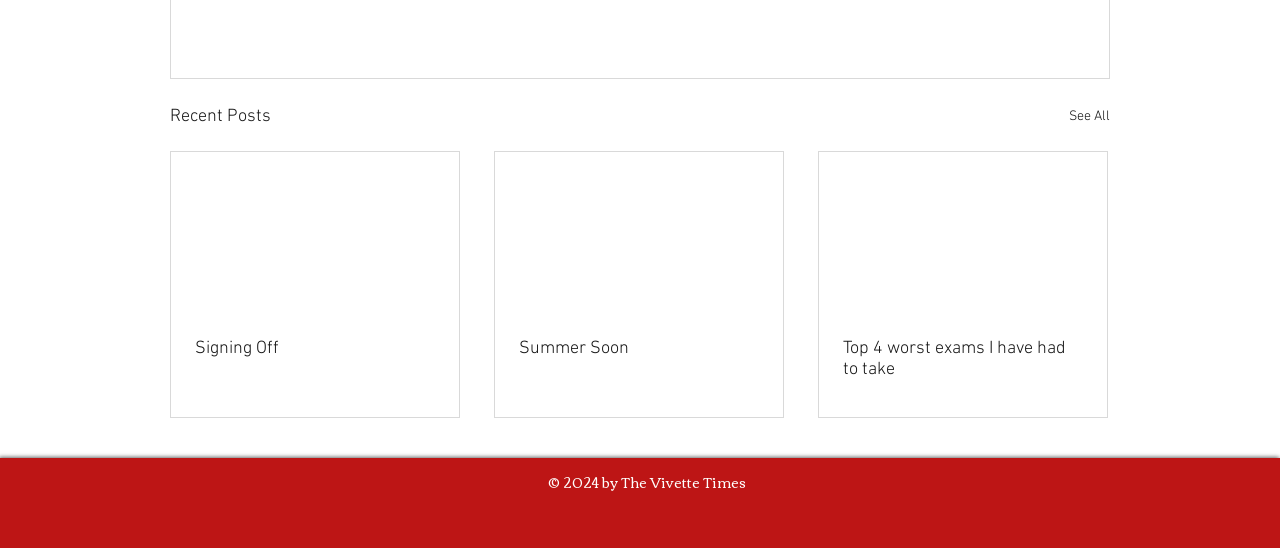What is the text of the 'See All' button?
Utilize the image to construct a detailed and well-explained answer.

I looked at the 'link' element [252] and found that its OCR text is 'See All', which is the text of the 'See All' button.